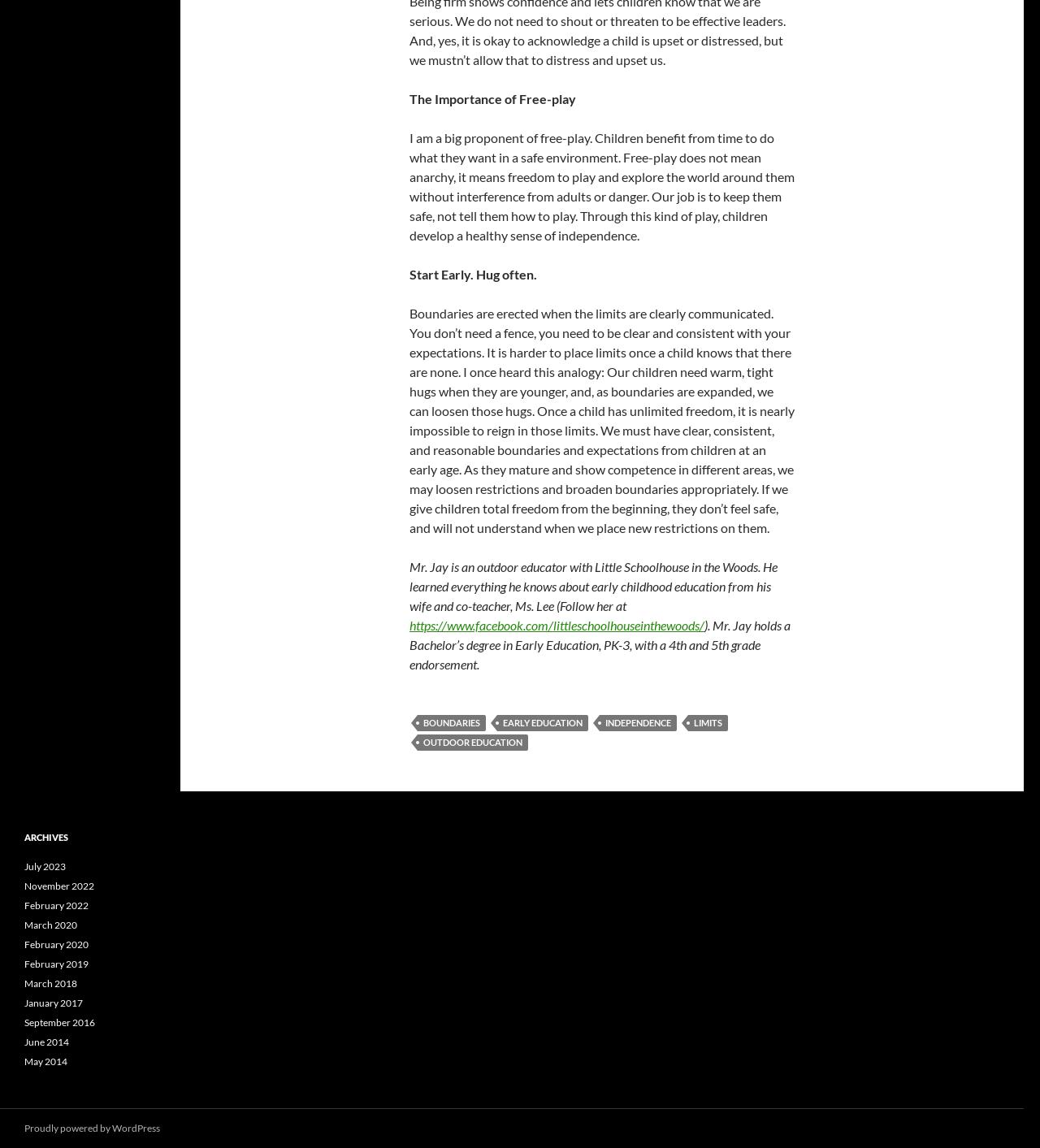Pinpoint the bounding box coordinates of the clickable element needed to complete the instruction: "Click on the 'BOUNDARIES' link". The coordinates should be provided as four float numbers between 0 and 1: [left, top, right, bottom].

[0.402, 0.623, 0.467, 0.637]